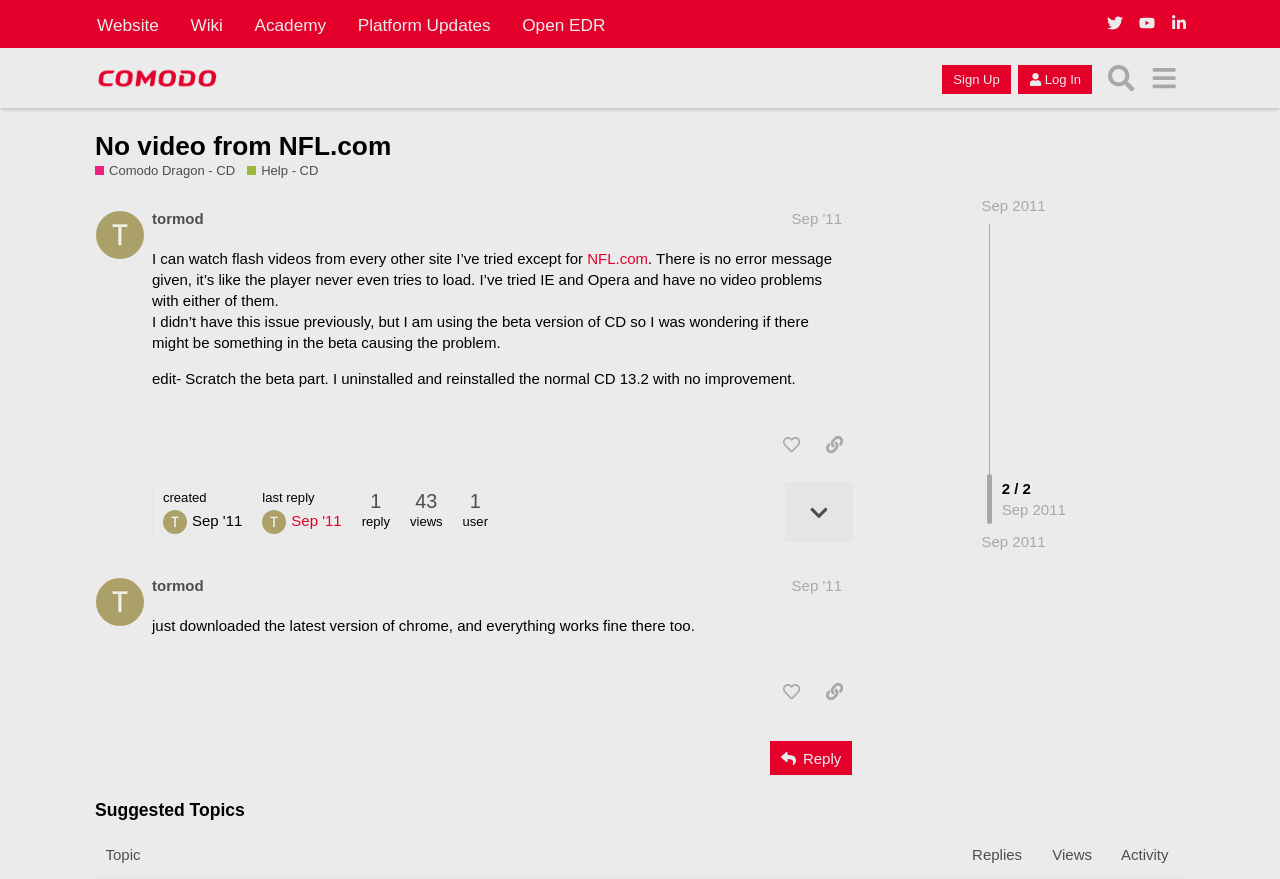Find the main header of the webpage and produce its text content.

No video from NFL.com